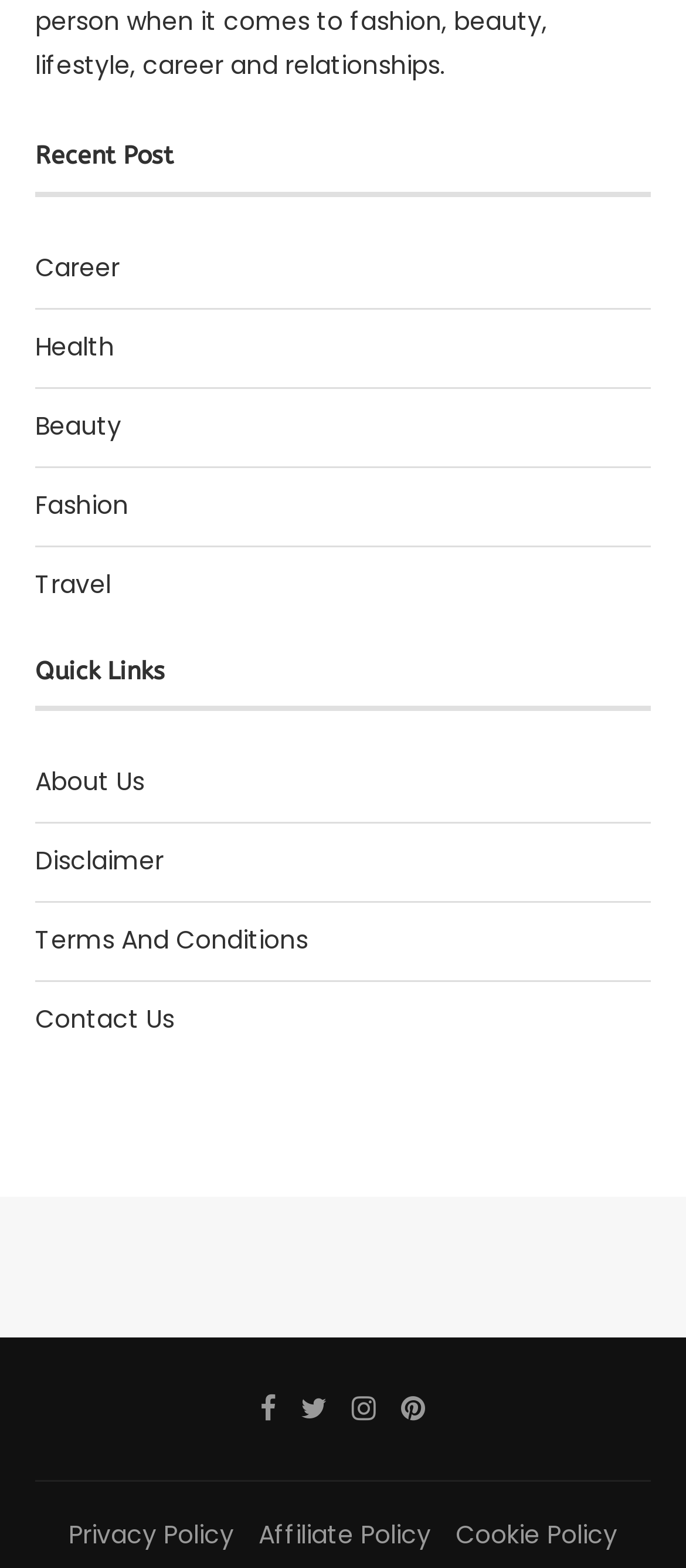Provide a one-word or short-phrase answer to the question:
What is the last link in the 'Quick Links' section?

Contact Us